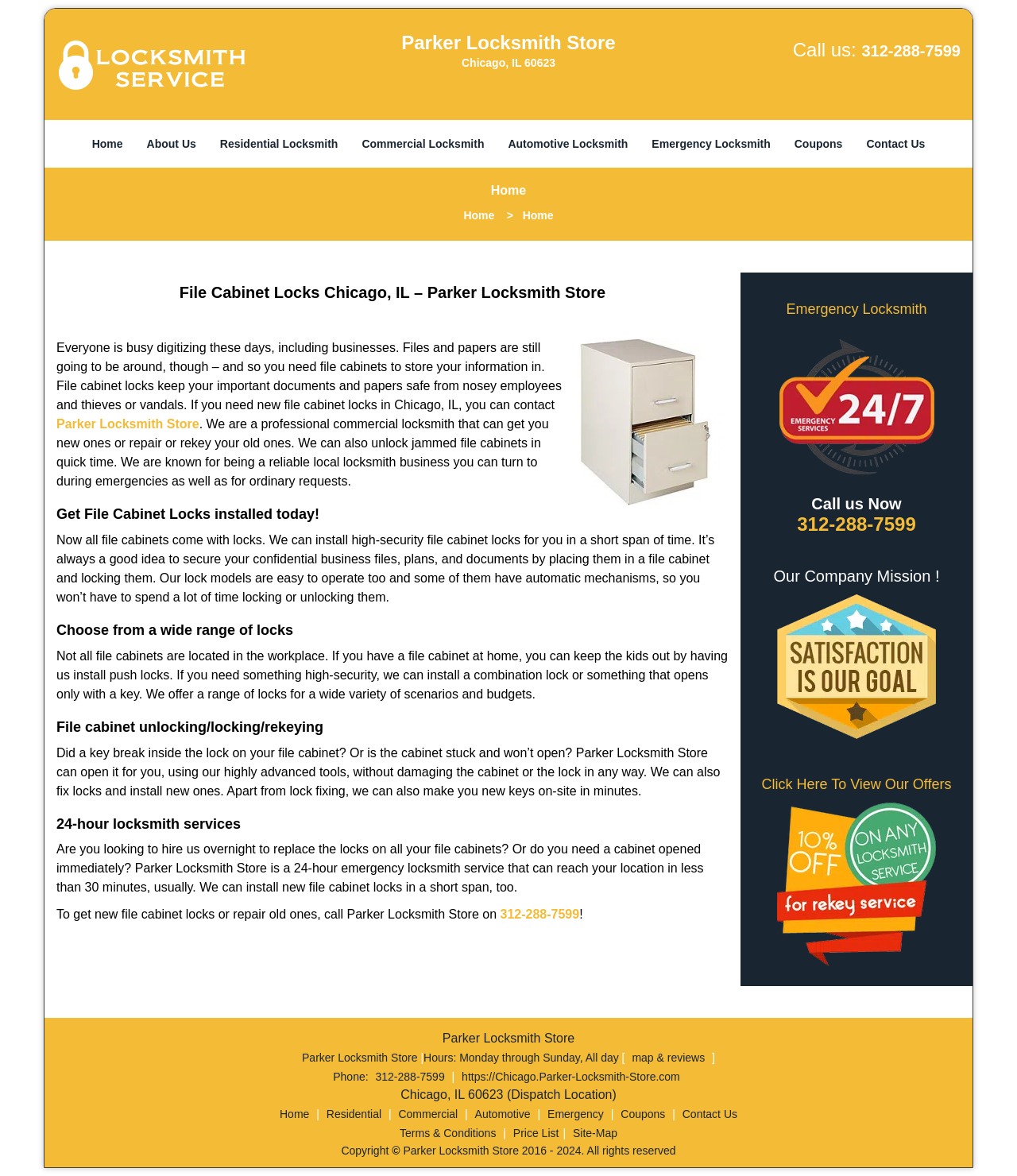Please find the bounding box for the following UI element description. Provide the coordinates in (top-left x, top-left y, bottom-right x, bottom-right y) format, with values between 0 and 1: Continue reading →

None